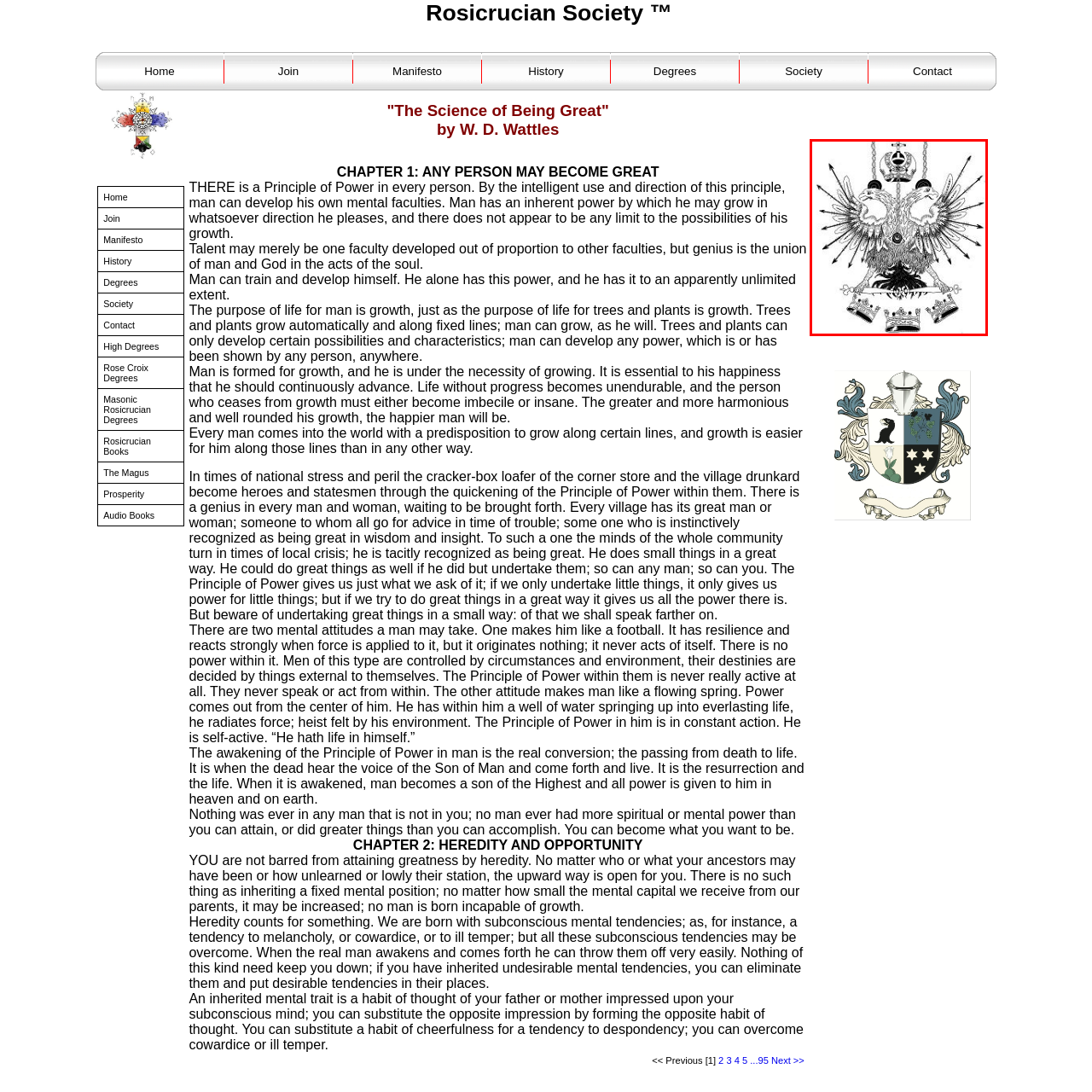What is the color scheme of the illustration?
Examine the area marked by the red bounding box and respond with a one-word or short phrase answer.

Black and white